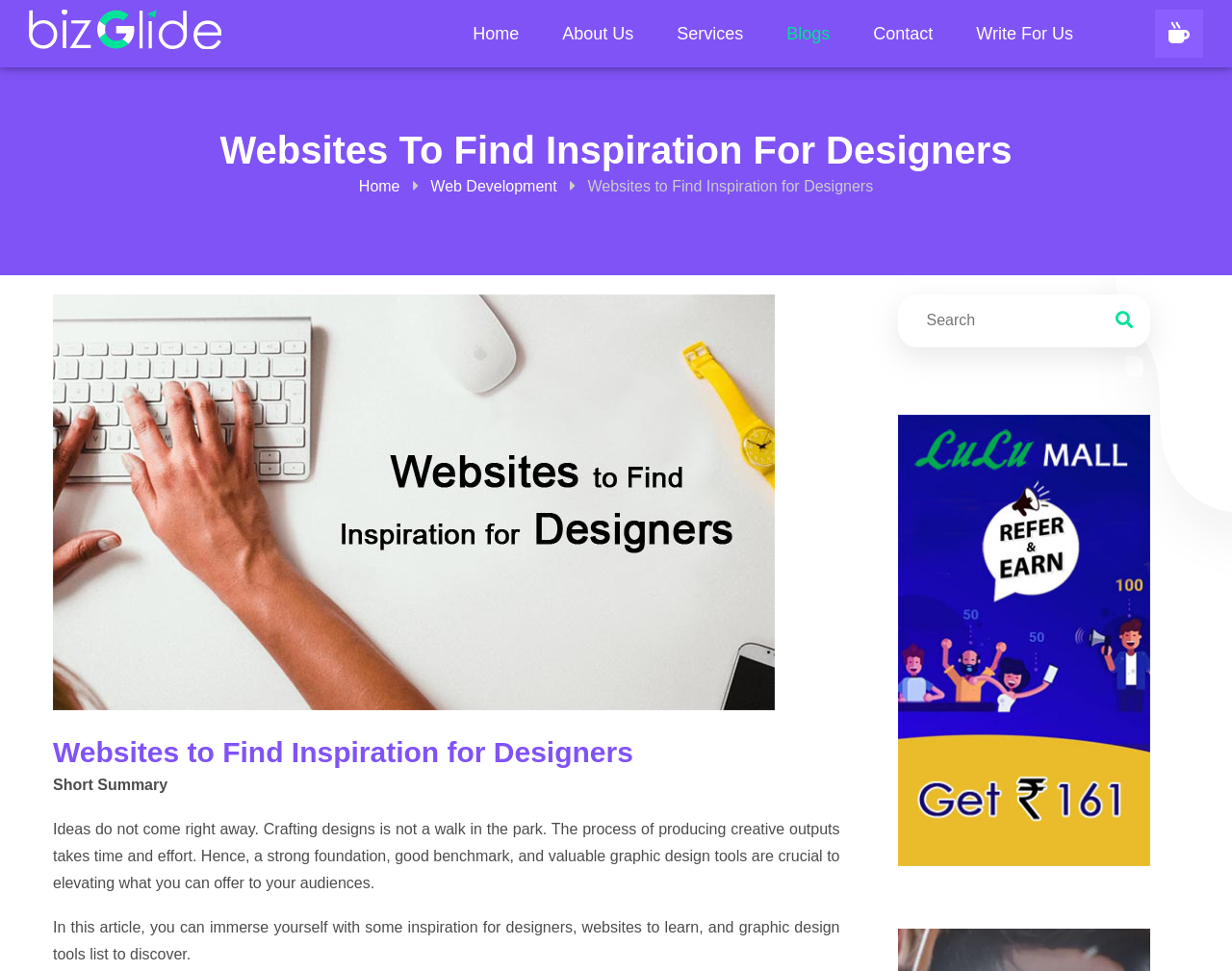Please identify the bounding box coordinates of the clickable element to fulfill the following instruction: "Click the Biz Glide web solutions logo". The coordinates should be four float numbers between 0 and 1, i.e., [left, top, right, bottom].

[0.023, 0.021, 0.18, 0.037]